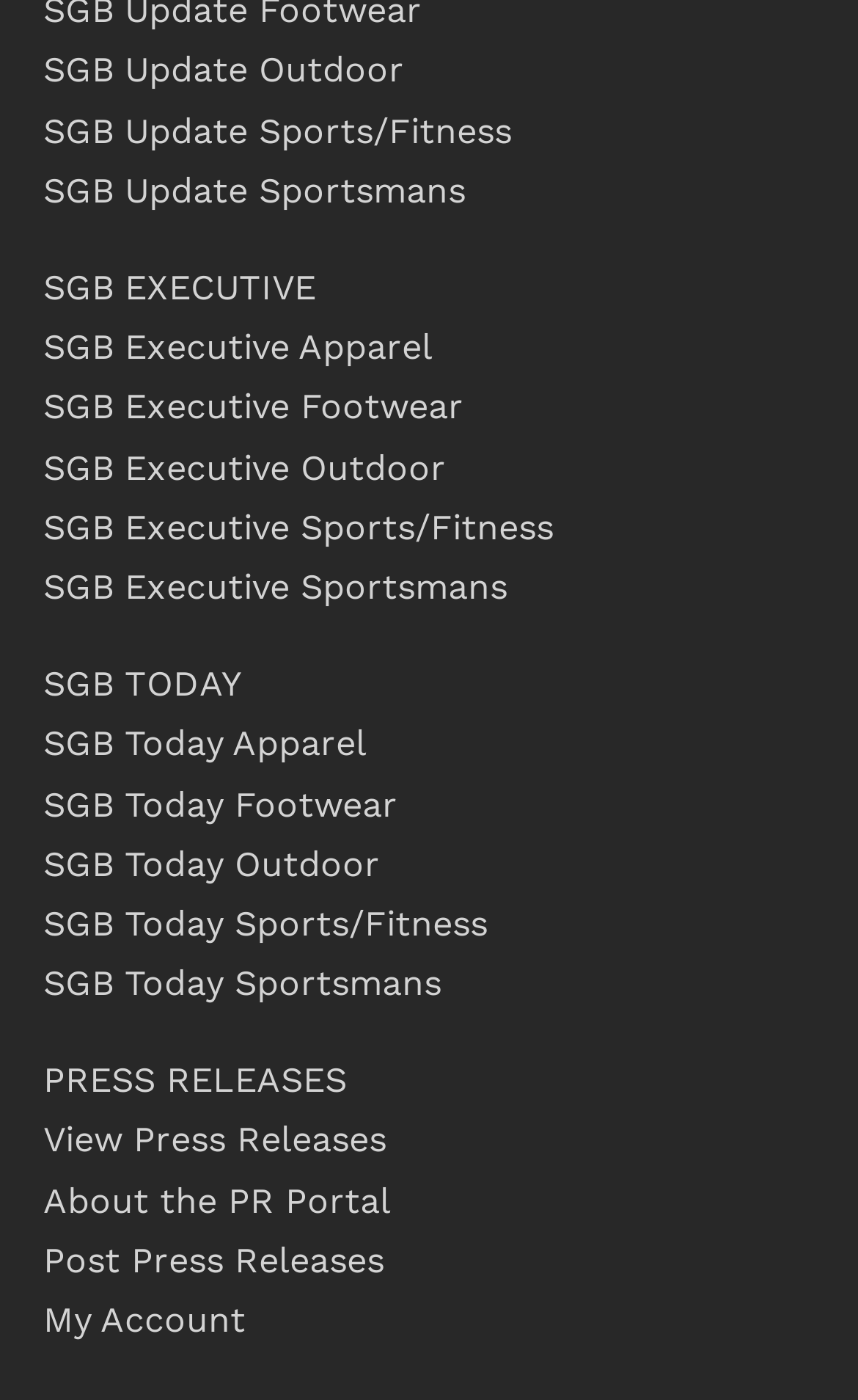Determine the bounding box coordinates for the area you should click to complete the following instruction: "Access my account".

[0.05, 0.928, 0.286, 0.958]